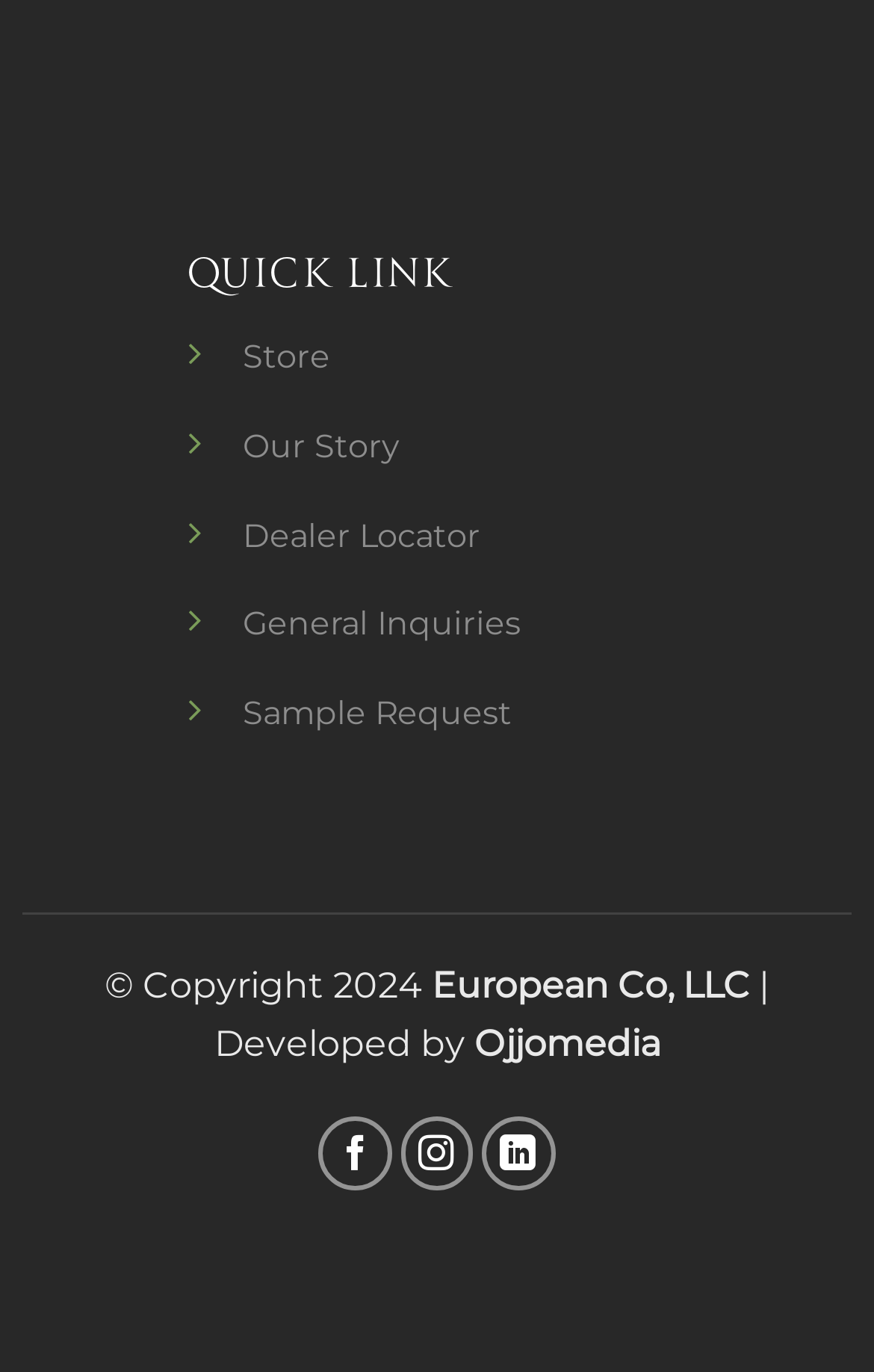Please identify the bounding box coordinates of the clickable area that will allow you to execute the instruction: "Follow on Facebook".

[0.365, 0.814, 0.45, 0.868]